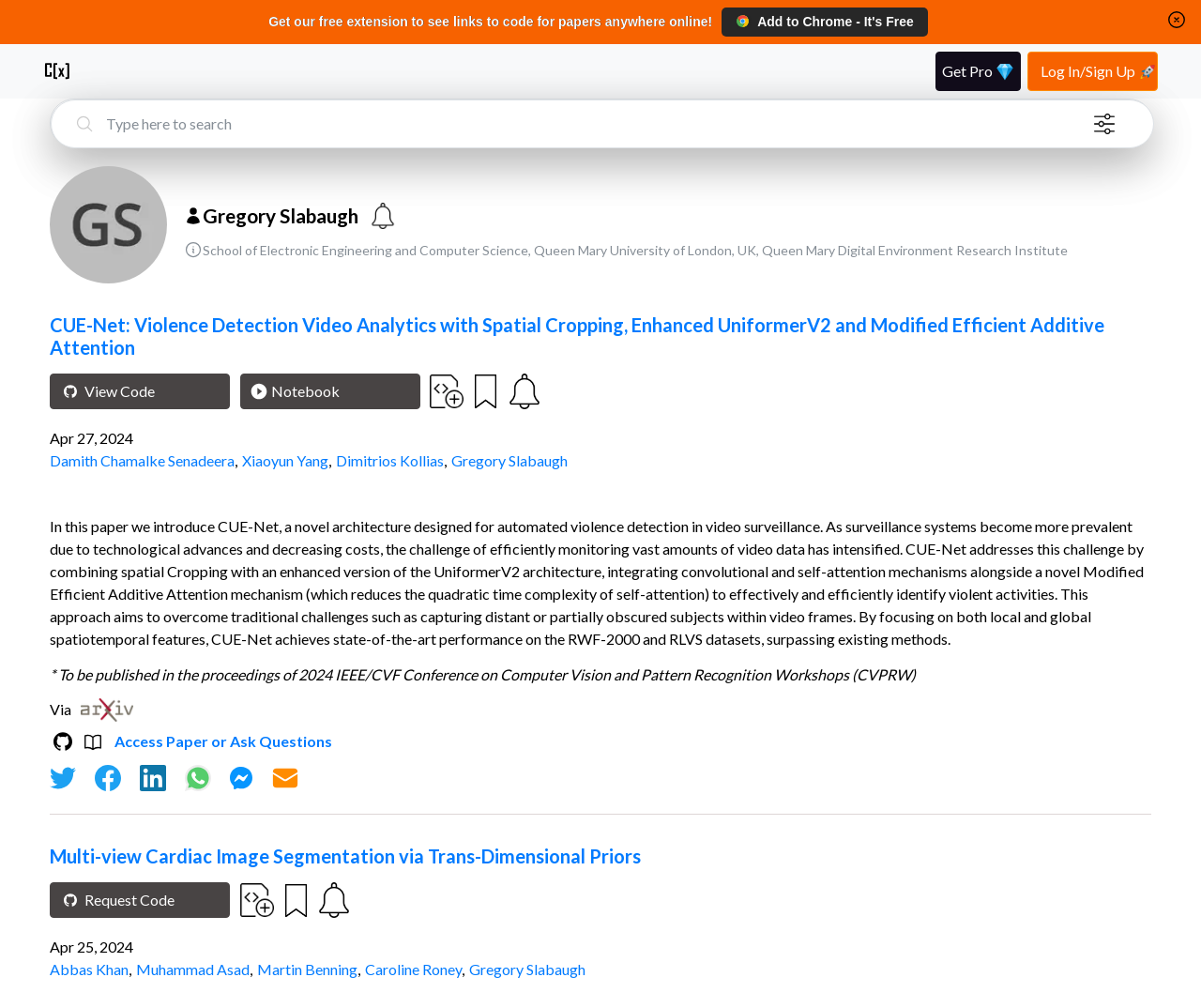Use a single word or phrase to answer the question:
What is Gregory Slabaugh's affiliation?

Queen Mary University of London